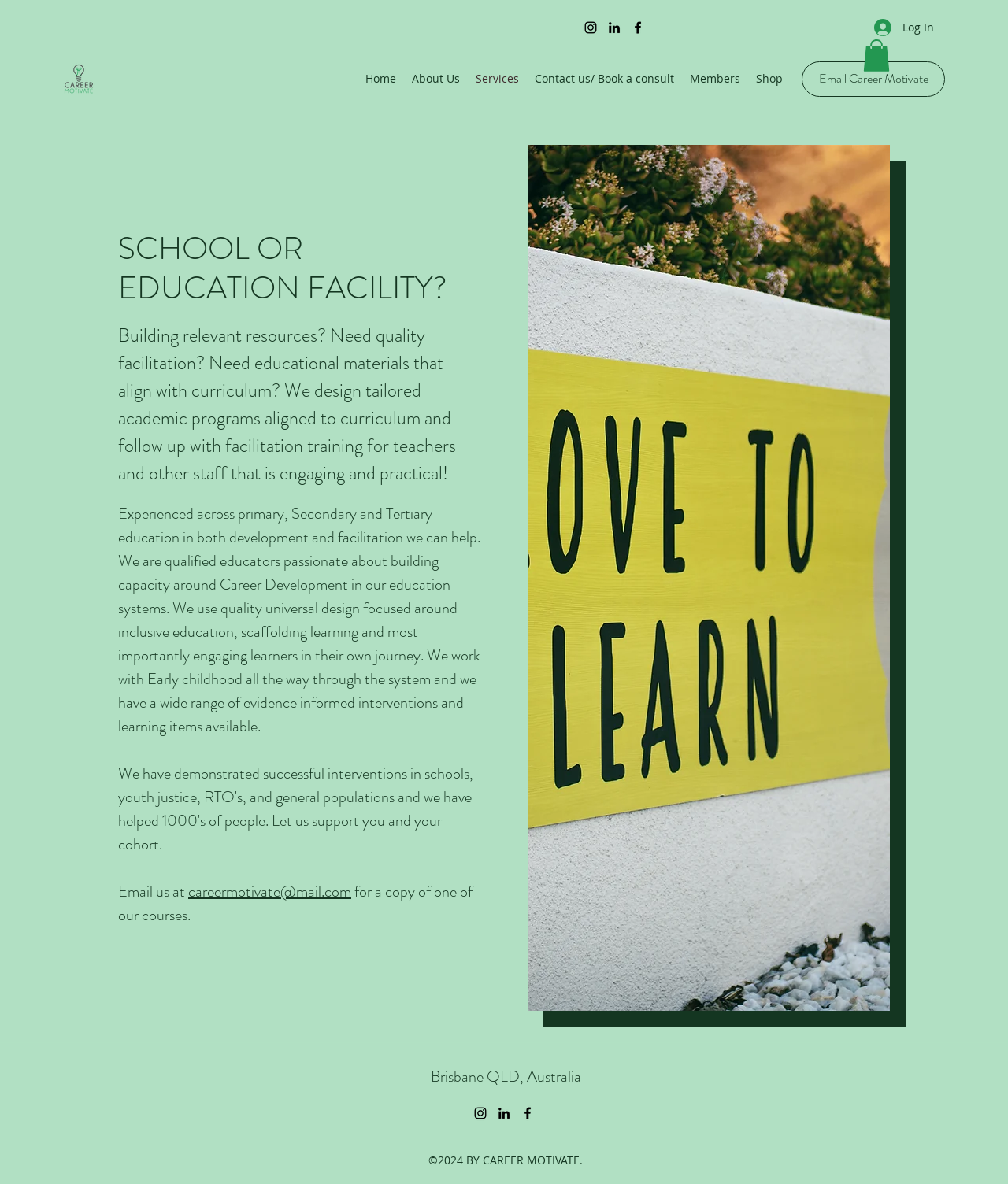What is the purpose of Career Motivate?
Provide a detailed answer to the question using information from the image.

I inferred the purpose of Career Motivate by reading the main content section, which mentions building relevant resources, providing facilitation training, and designing tailored academic programs aligned to curriculum, indicating that the purpose is to build career understanding and employability.